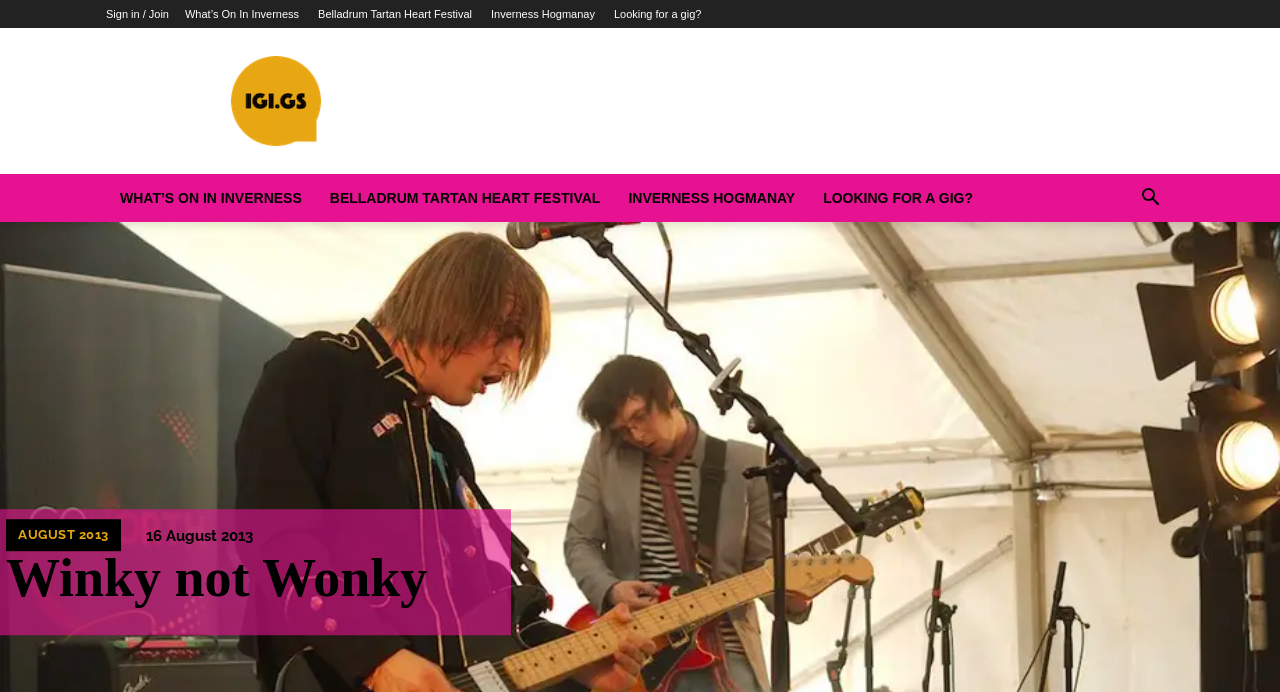Please respond to the question with a concise word or phrase:
What is the purpose of the button in the top right corner?

Search